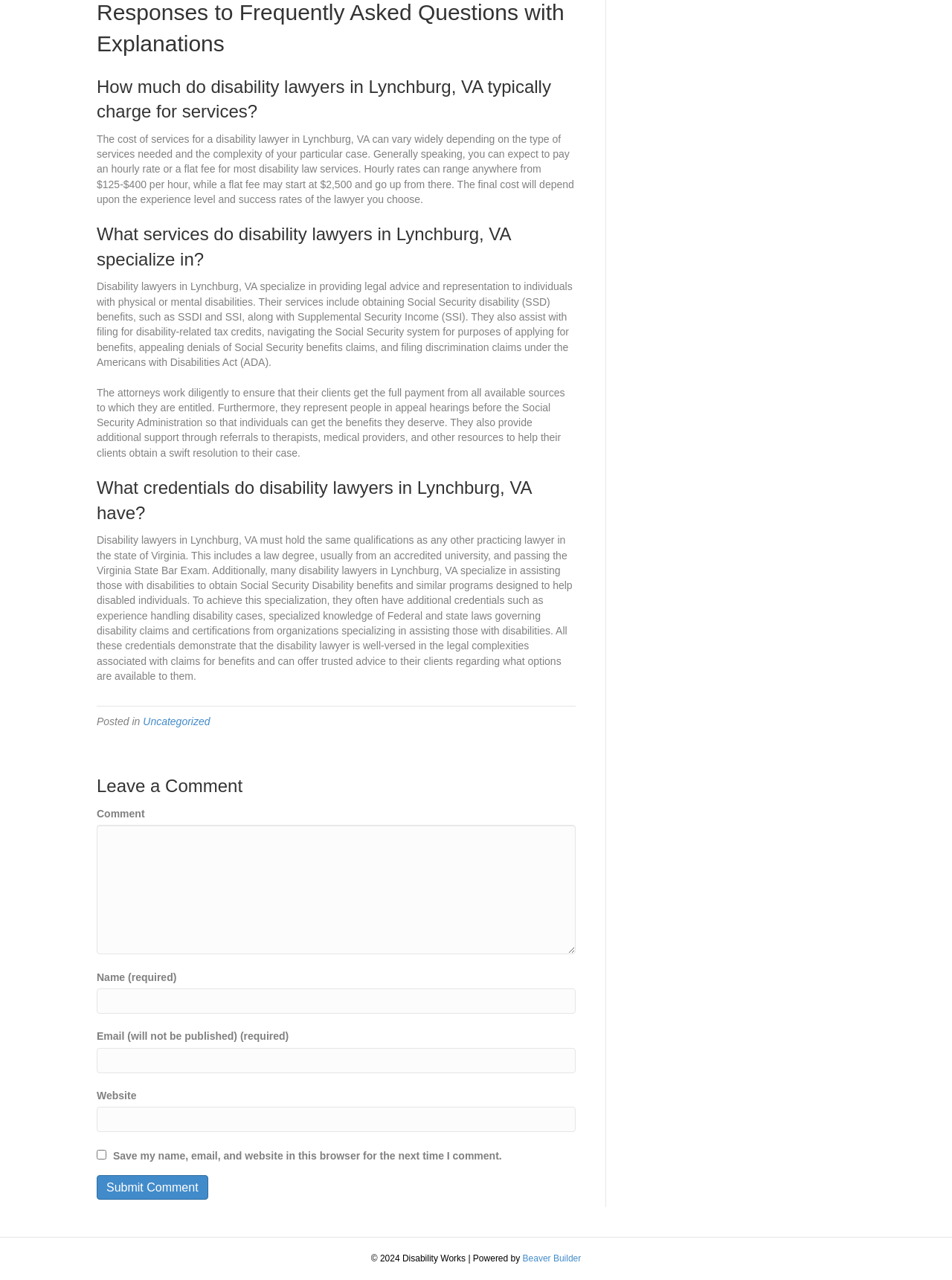What is the copyright year of the webpage?
Refer to the image and provide a concise answer in one word or phrase.

2024